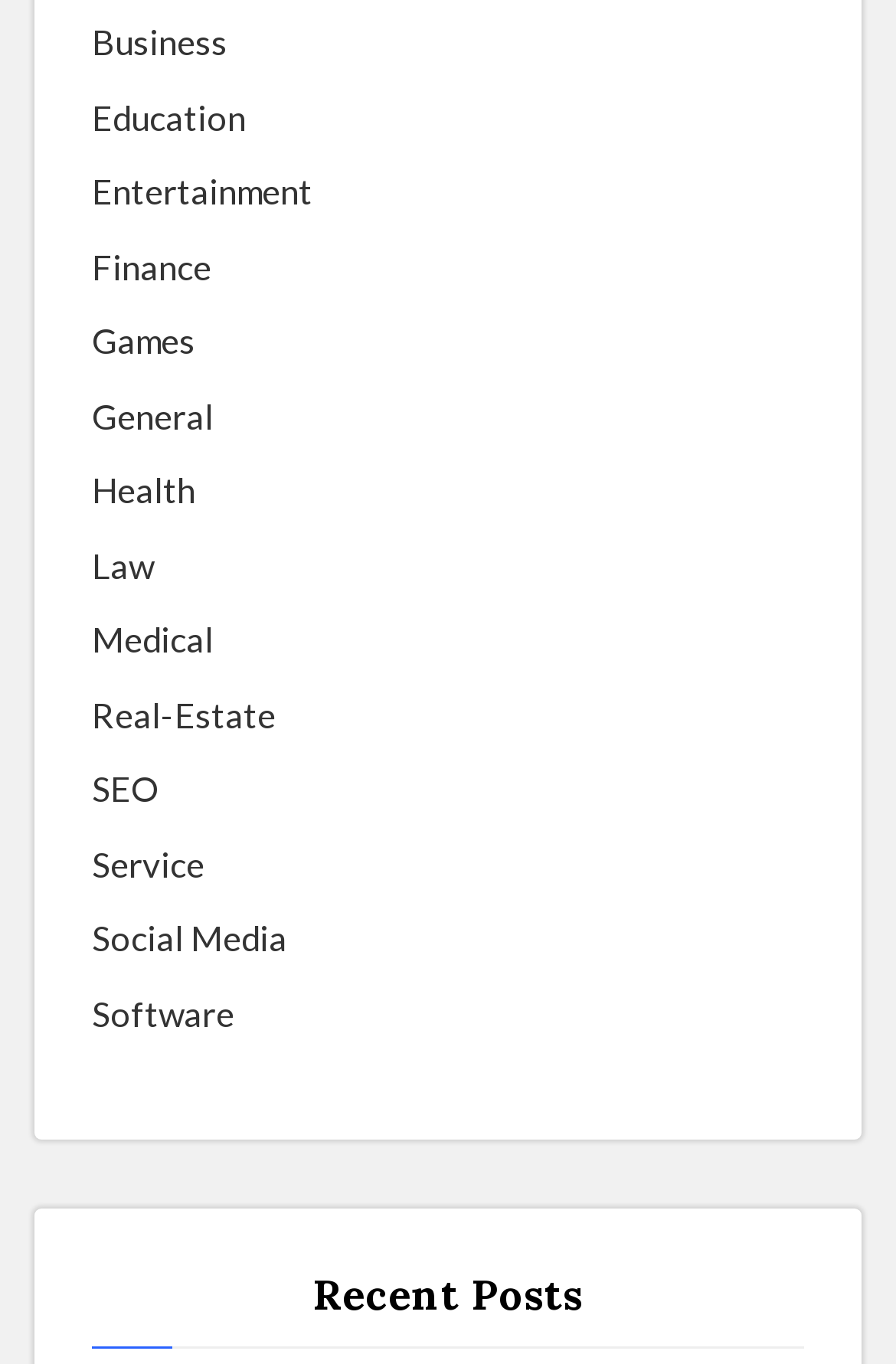Locate the coordinates of the bounding box for the clickable region that fulfills this instruction: "Click on Business".

[0.103, 0.012, 0.254, 0.05]